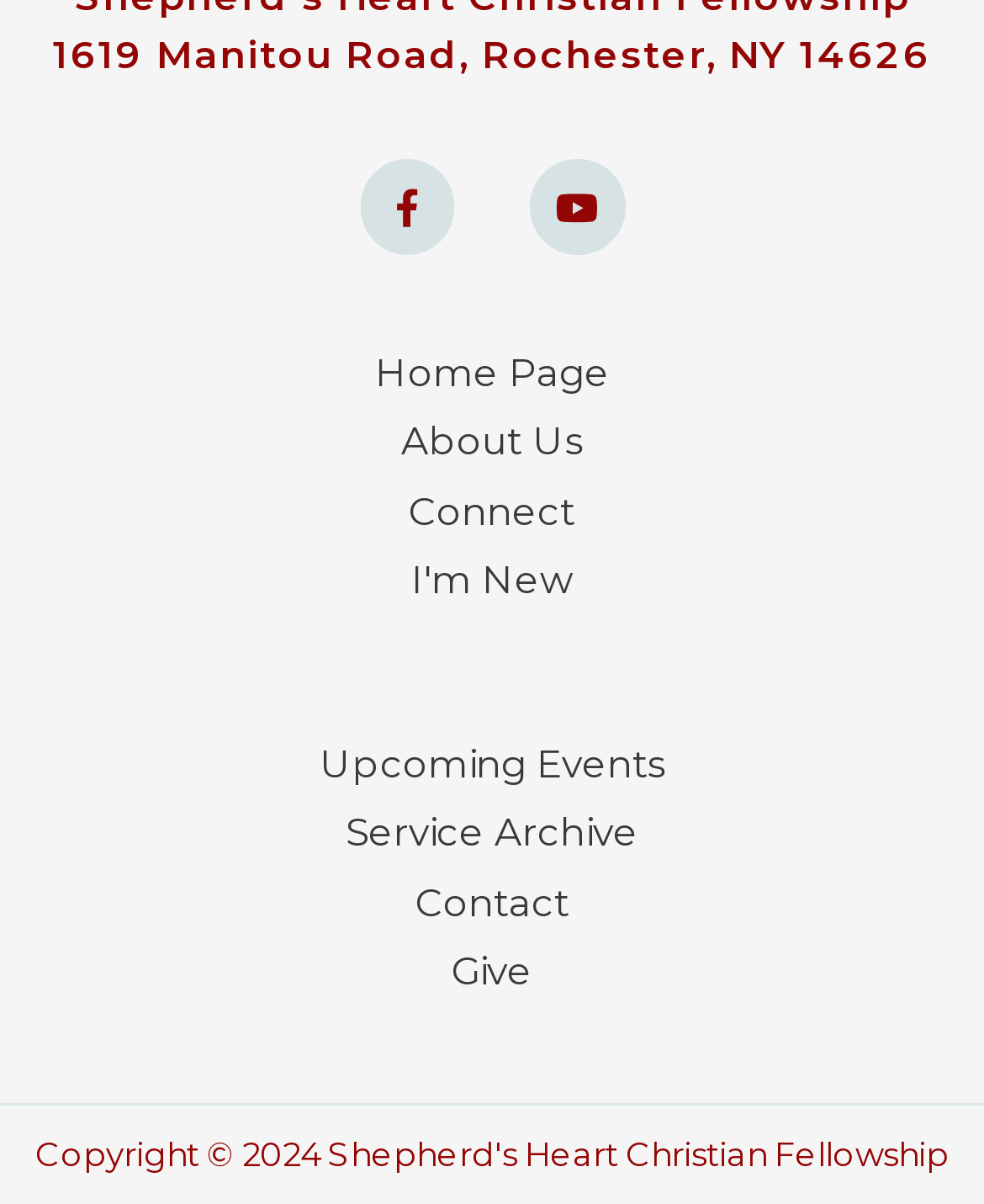Identify the bounding box coordinates of the region that should be clicked to execute the following instruction: "go to home page".

[0.051, 0.287, 0.949, 0.334]